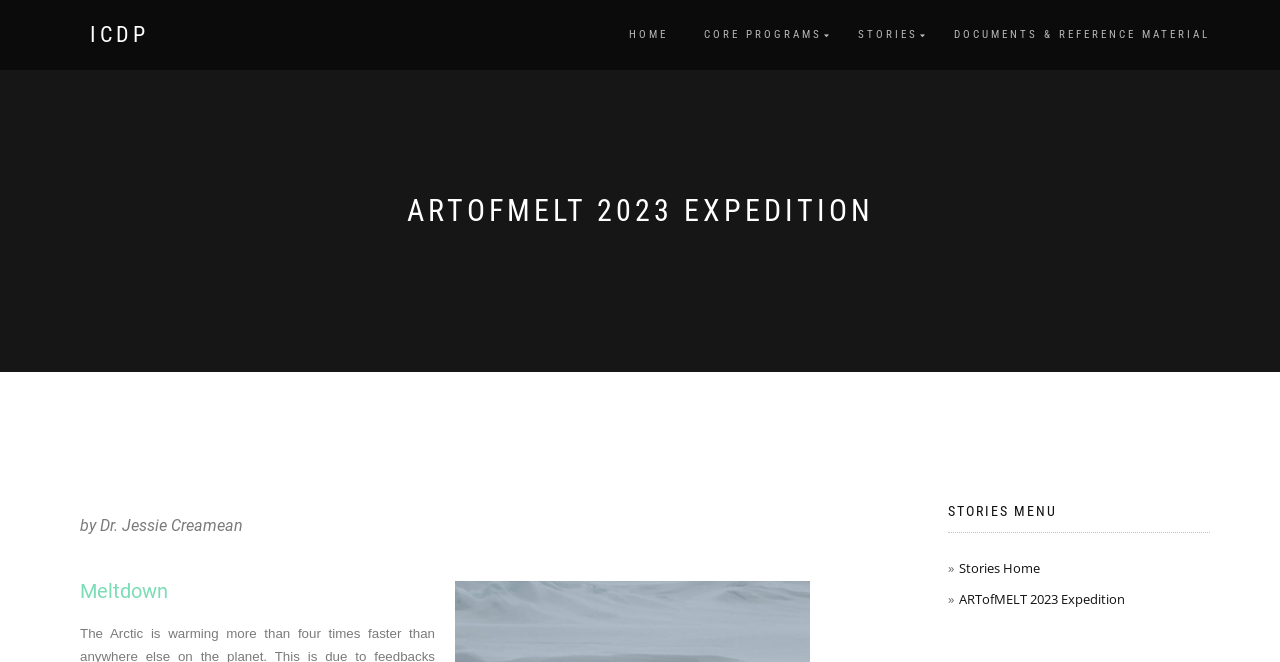Identify the bounding box for the given UI element using the description provided. Coordinates should be in the format (top-left x, top-left y, bottom-right x, bottom-right y) and must be between 0 and 1. Here is the description: Stories Home

[0.749, 0.844, 0.812, 0.871]